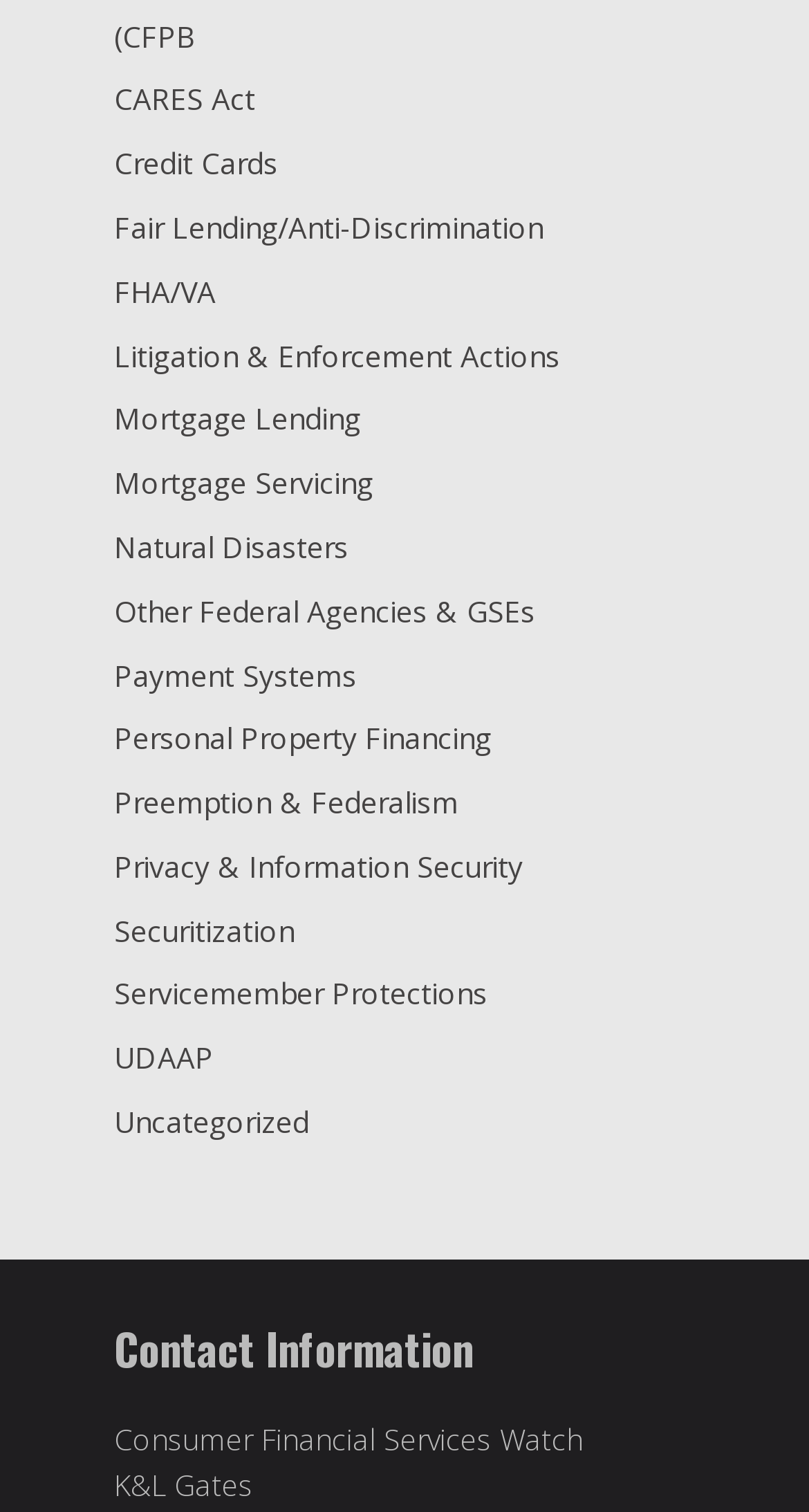Answer the following in one word or a short phrase: 
What is the last link on the webpage?

Uncategorized